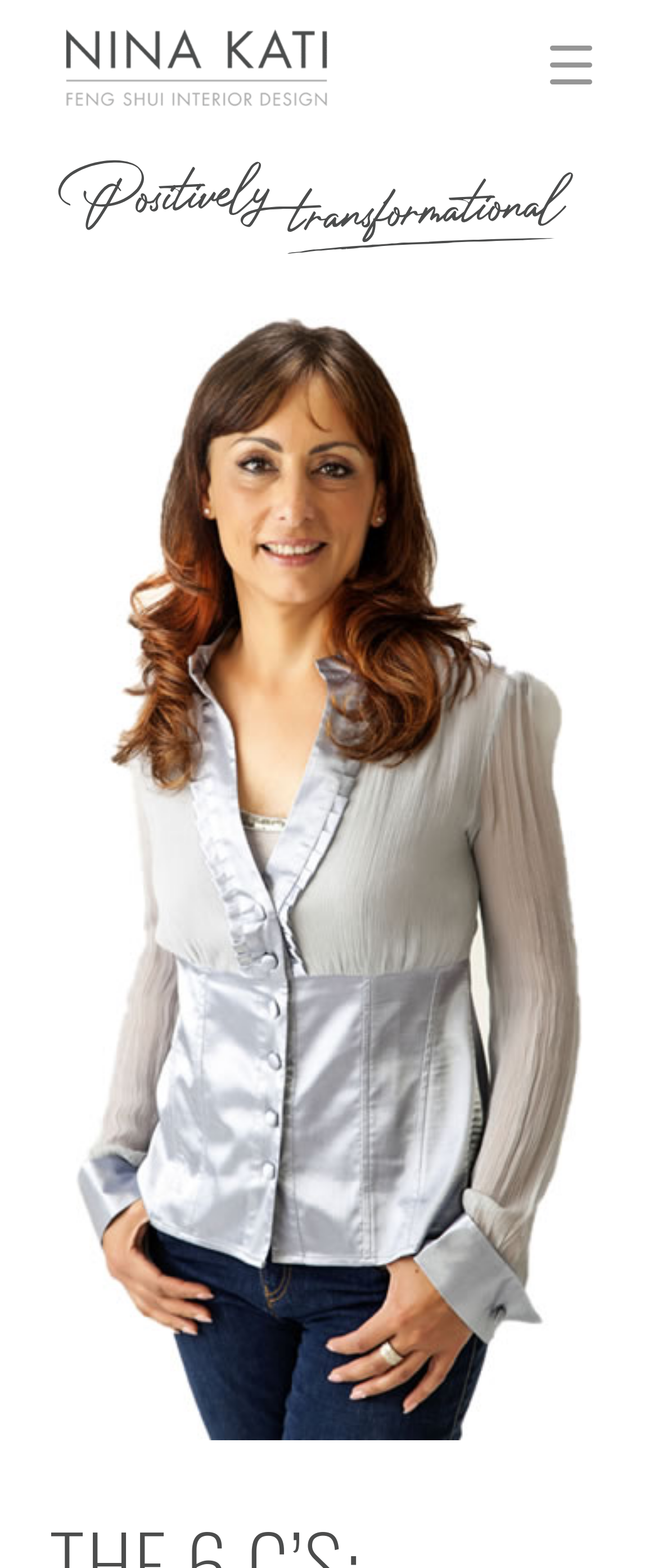Create an in-depth description of the webpage, covering main sections.

The webpage is about creating positive energy in your home, specifically focusing on crystals, as indicated by the title "THE 6 C’s: CREATING POSITIVE ENERGY IN YOUR HOME PART 5 – CRYSTALS - Nina Kati". 

At the top left of the page, there is a logo of Nina Kati, which is an image. Next to the logo, there is a menu item labeled "Menu" at the top right corner of the page. 

Below the logo and menu item, there are two images, one smaller and one larger, taking up most of the page's width. The smaller image is located at the top, while the larger image is positioned below it, covering most of the page's height.